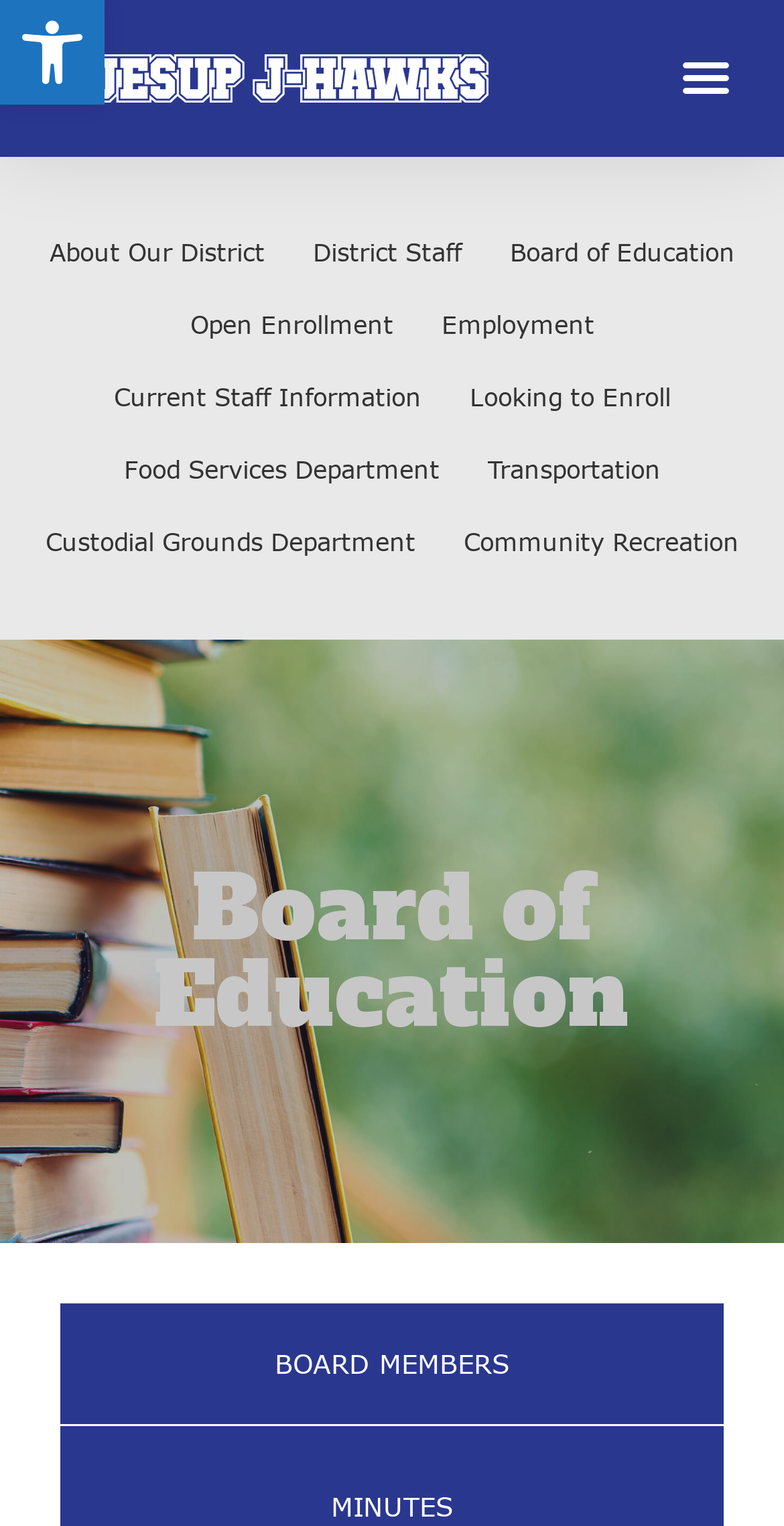What is the main title displayed on this webpage?

Board of Education